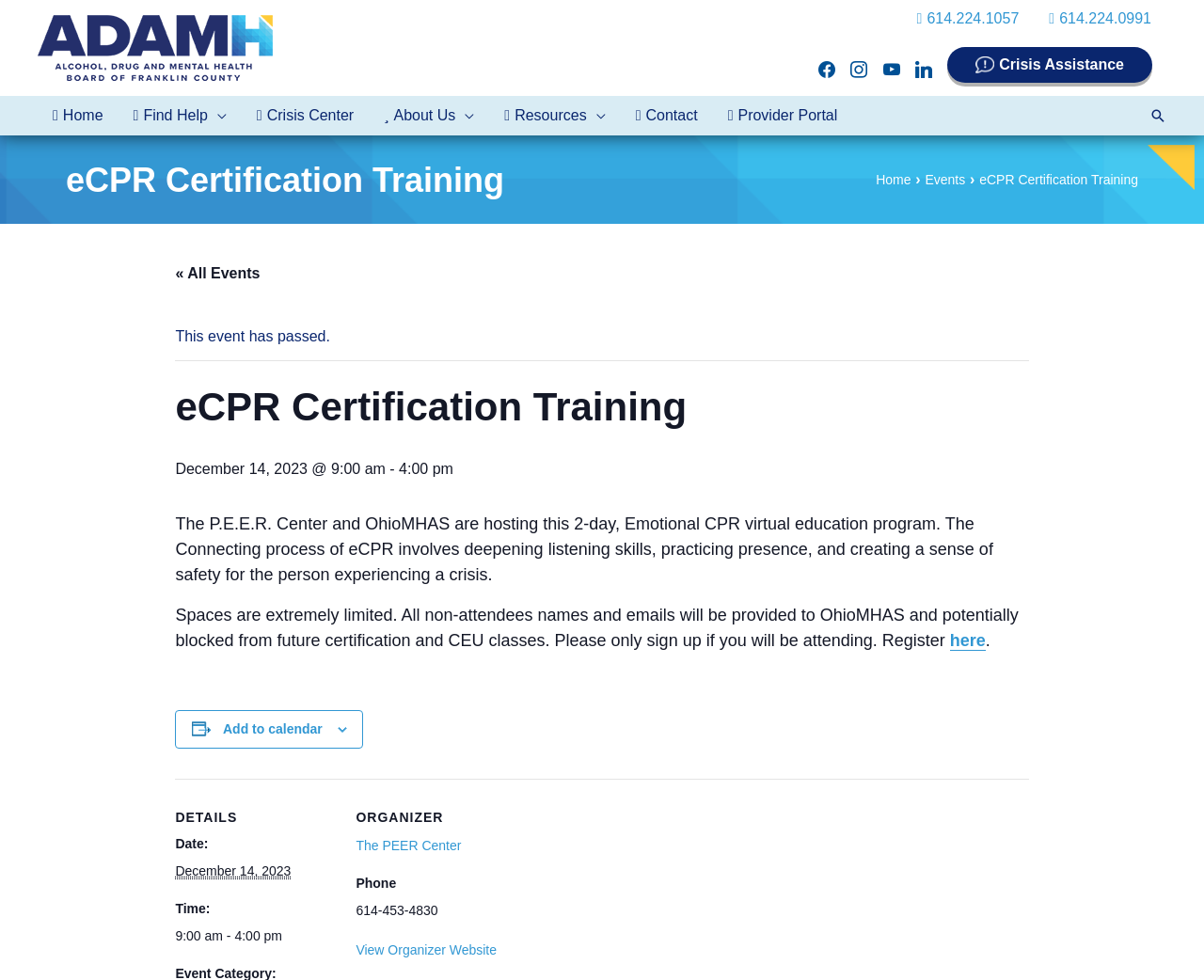Reply to the question below using a single word or brief phrase:
What is the date of the eCPR Certification Training event?

December 14, 2023